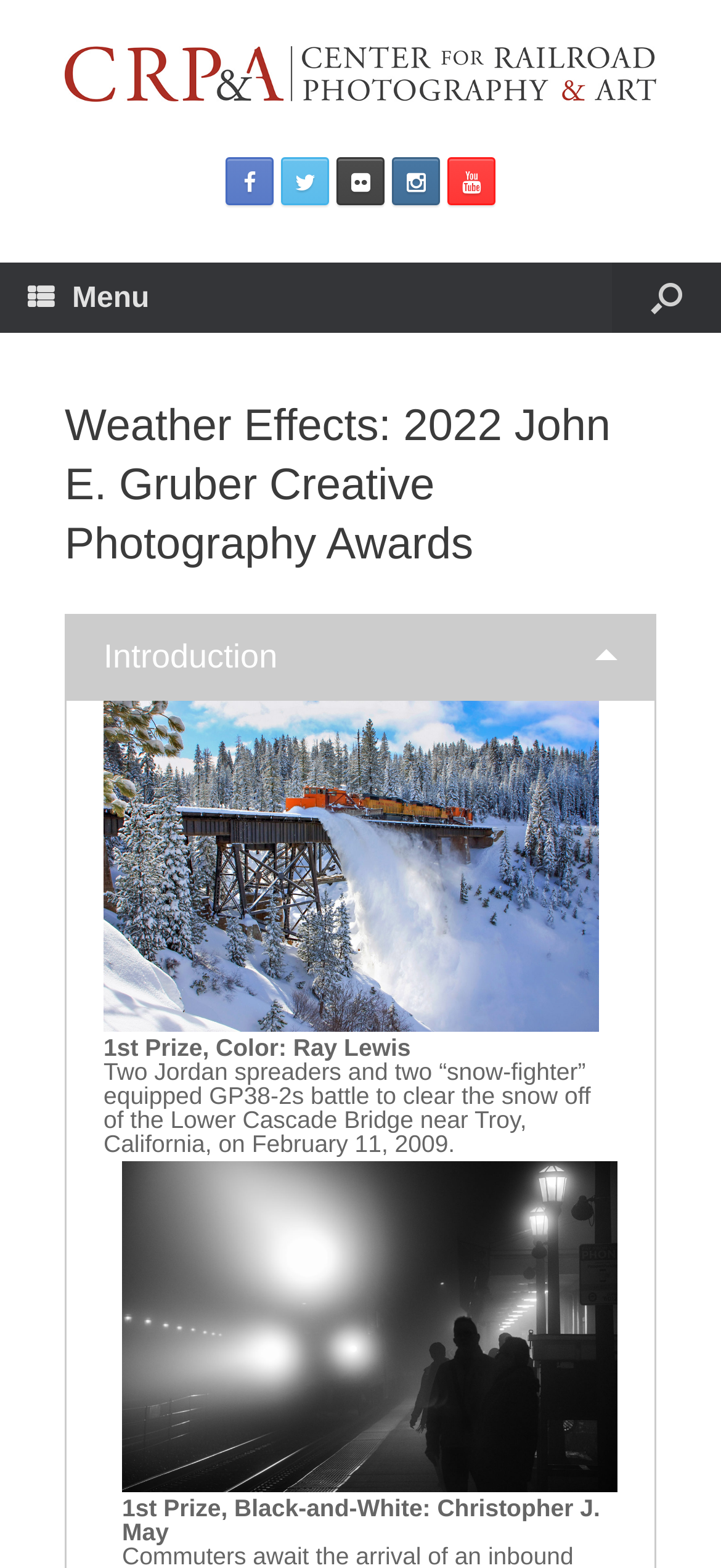With reference to the image, please provide a detailed answer to the following question: What is the name of the award?

I found the name of the award by reading the heading of the webpage. The award is called the John E. Gruber Creative Photography Awards.